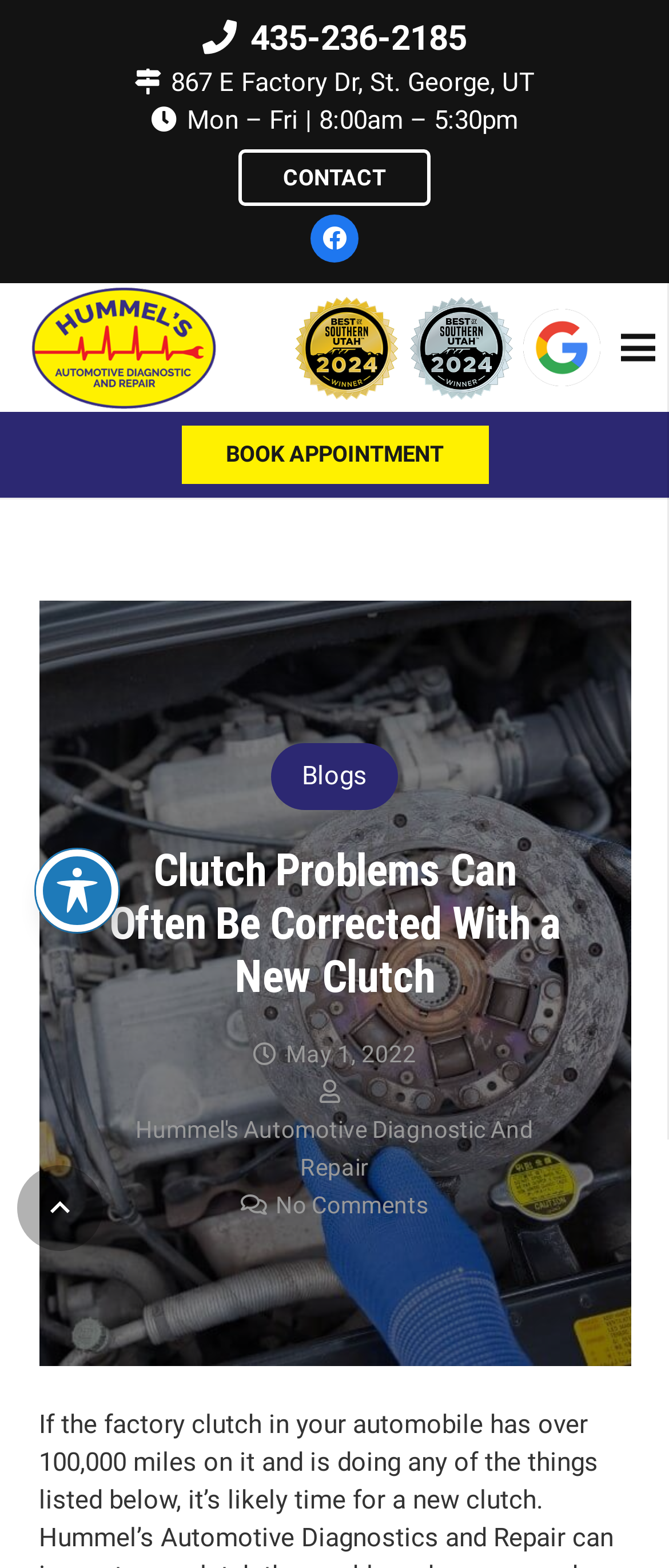What is the date of the blog post?
Using the image, provide a detailed and thorough answer to the question.

I found the date by looking at the StaticText element with the text 'May 1, 2022' which is located below the heading 'Clutch Problems Can Often Be Corrected With a New Clutch'.